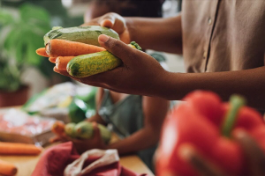Refer to the image and answer the question with as much detail as possible: What is the red bell pepper doing in the scene?

The red bell pepper is prominently displayed in the scene, adding a splash of color to the image and contributing to the overall lively atmosphere of healthy eating.